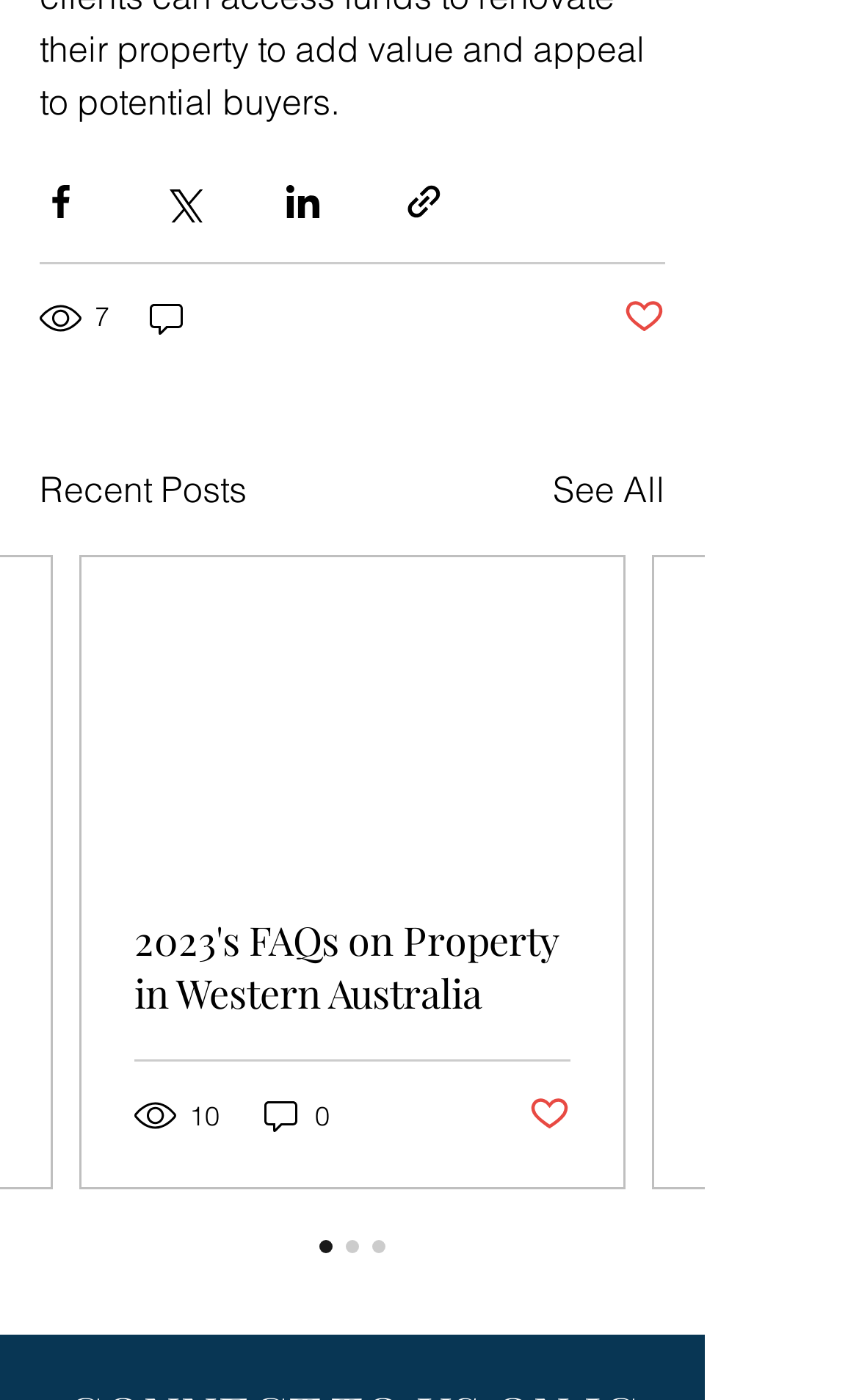Please specify the coordinates of the bounding box for the element that should be clicked to carry out this instruction: "Like the post". The coordinates must be four float numbers between 0 and 1, formatted as [left, top, right, bottom].

[0.615, 0.78, 0.664, 0.813]